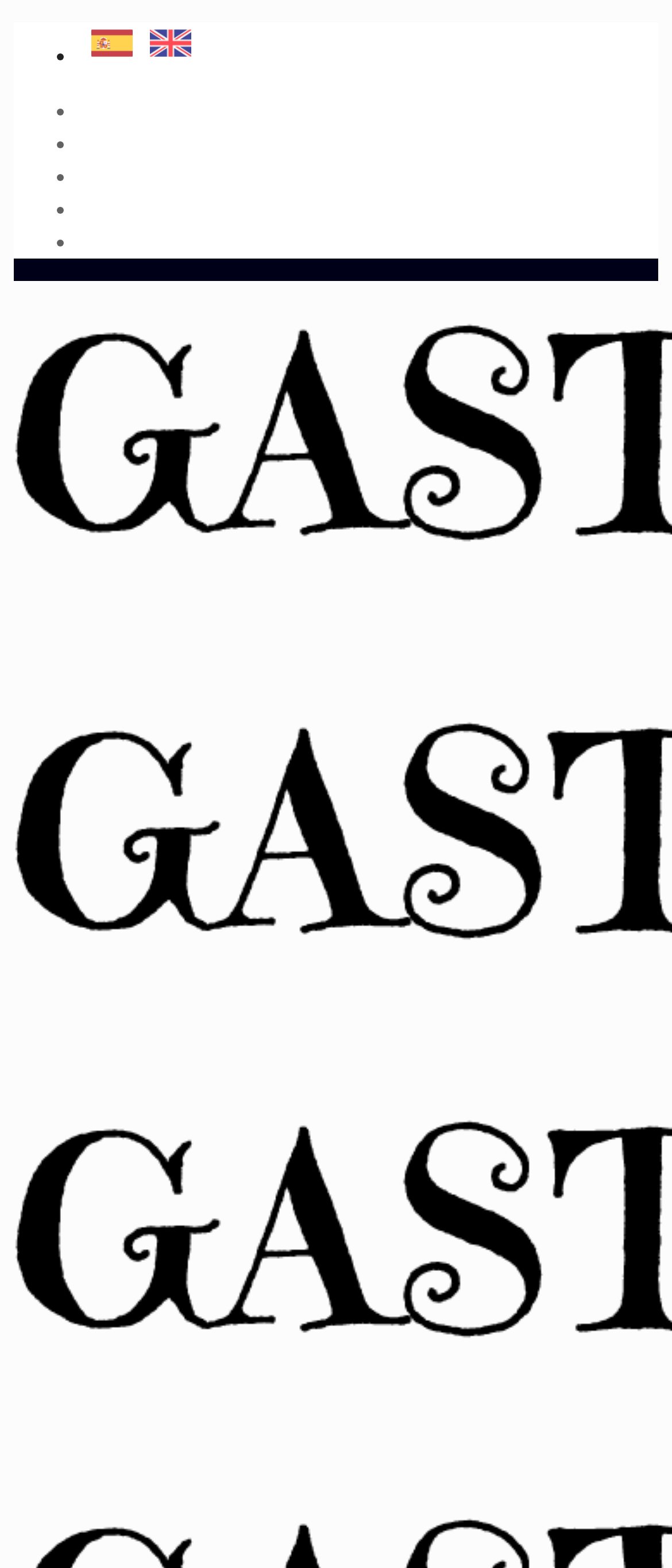Provide your answer to the question using just one word or phrase: How many list markers are there?

5